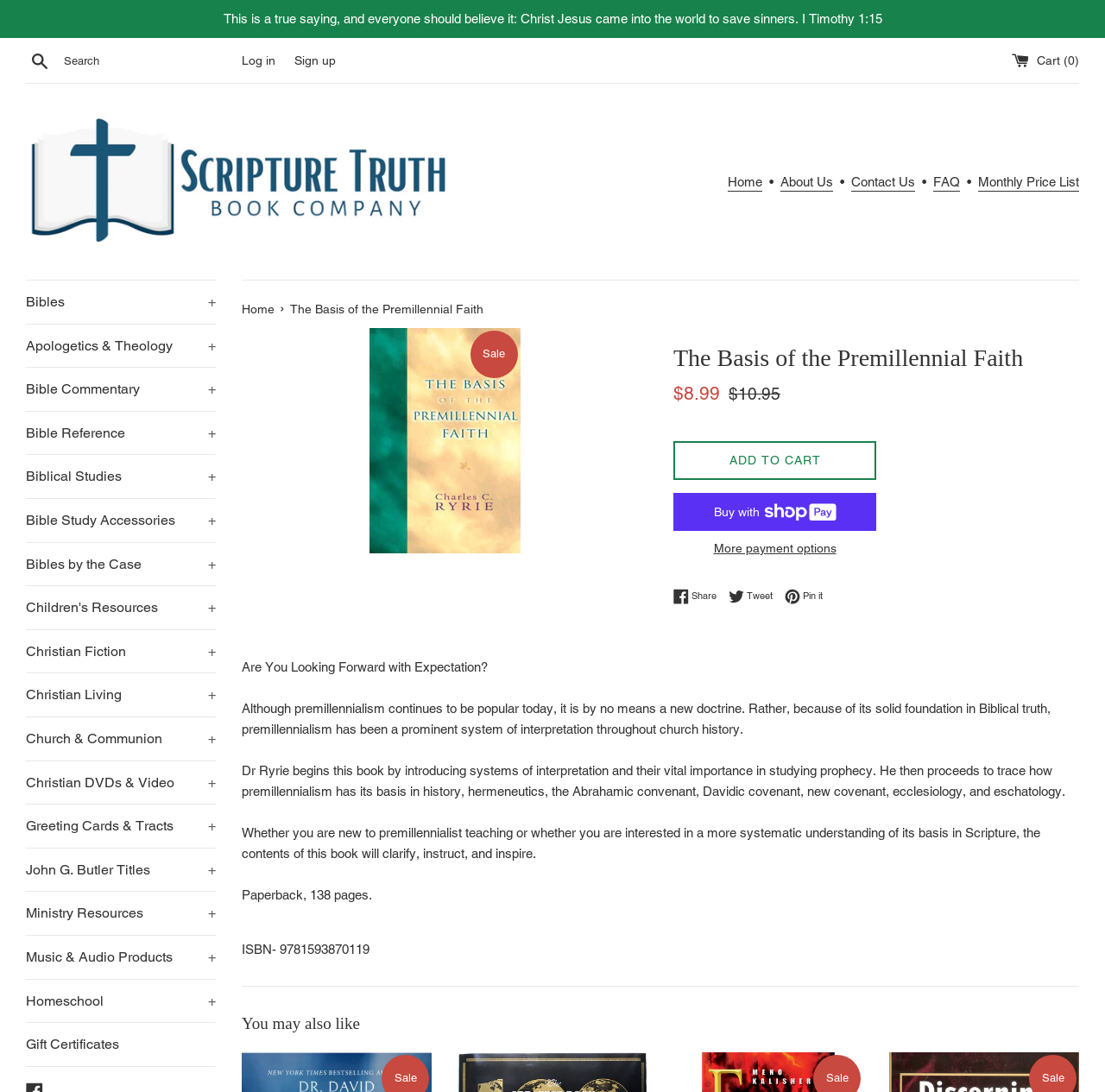Determine the bounding box coordinates for the UI element described. Format the coordinates as (top-left x, top-left y, bottom-right x, bottom-right y) and ensure all values are between 0 and 1. Element description: Affiliate Disclosure

None